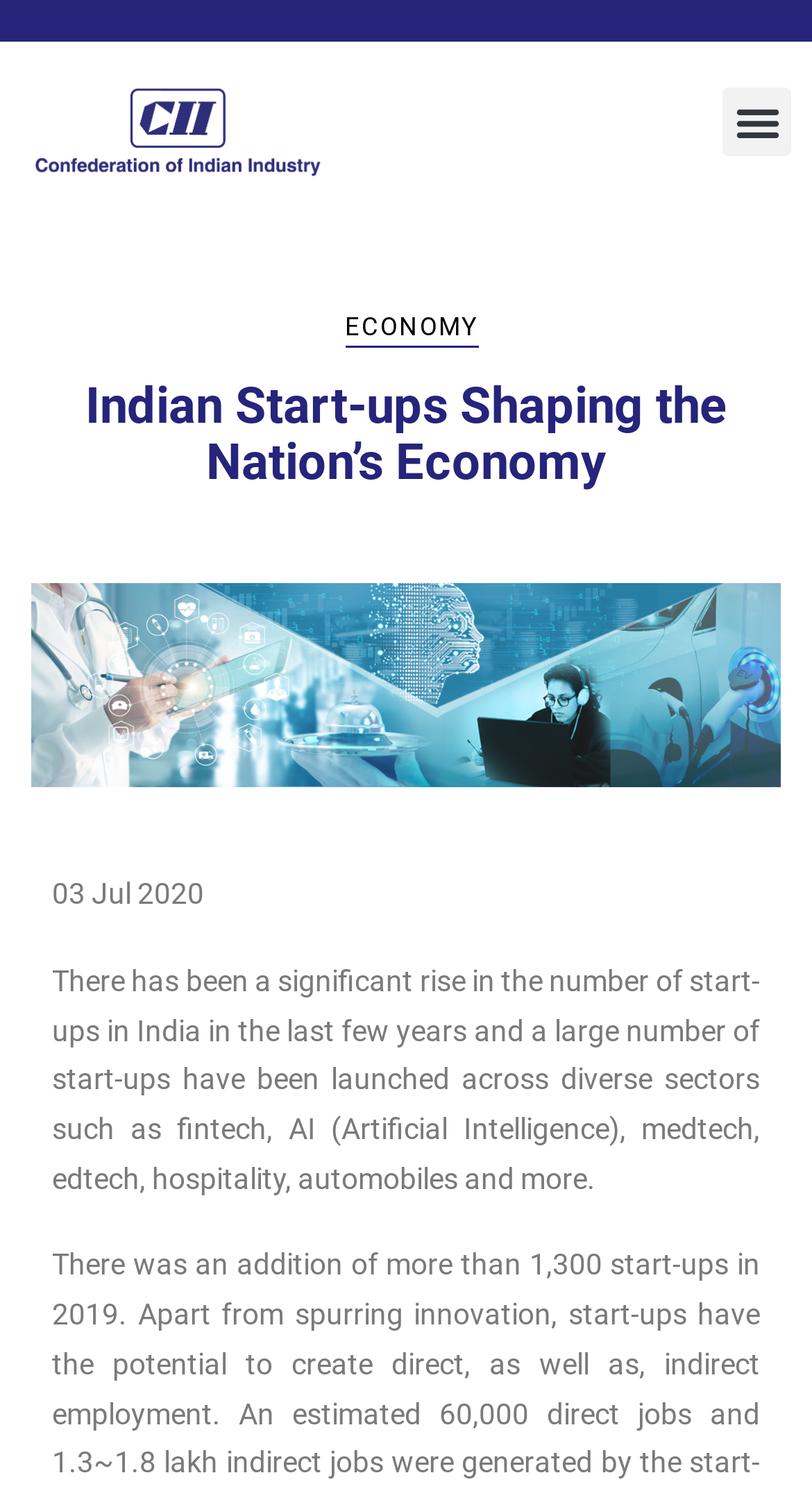Identify and provide the text content of the webpage's primary headline.

Indian Start-ups Shaping the Nation’s Economy